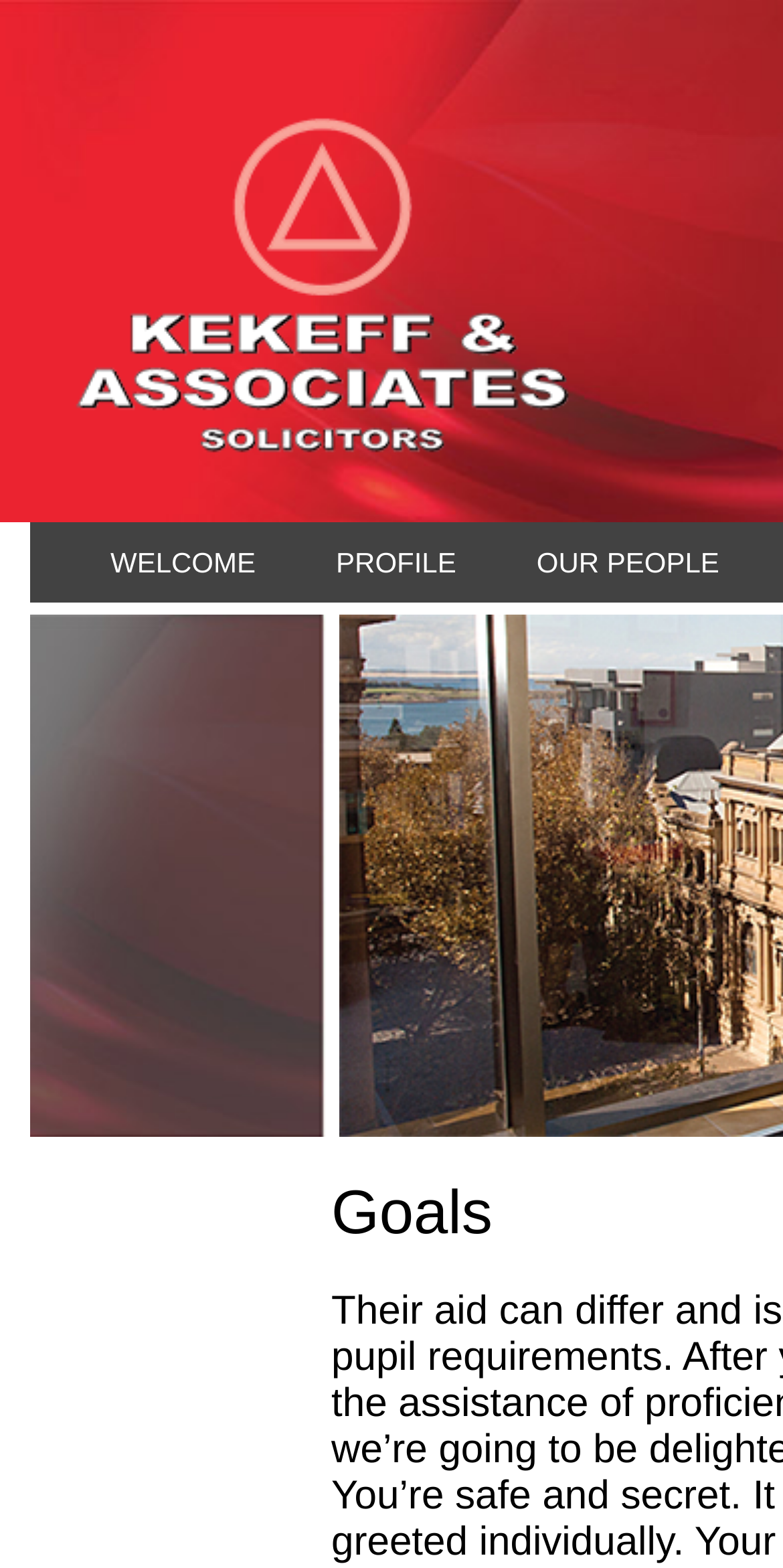Identify the bounding box for the given UI element using the description provided. Coordinates should be in the format (top-left x, top-left y, bottom-right x, bottom-right y) and must be between 0 and 1. Here is the description: +86 13915290614

None